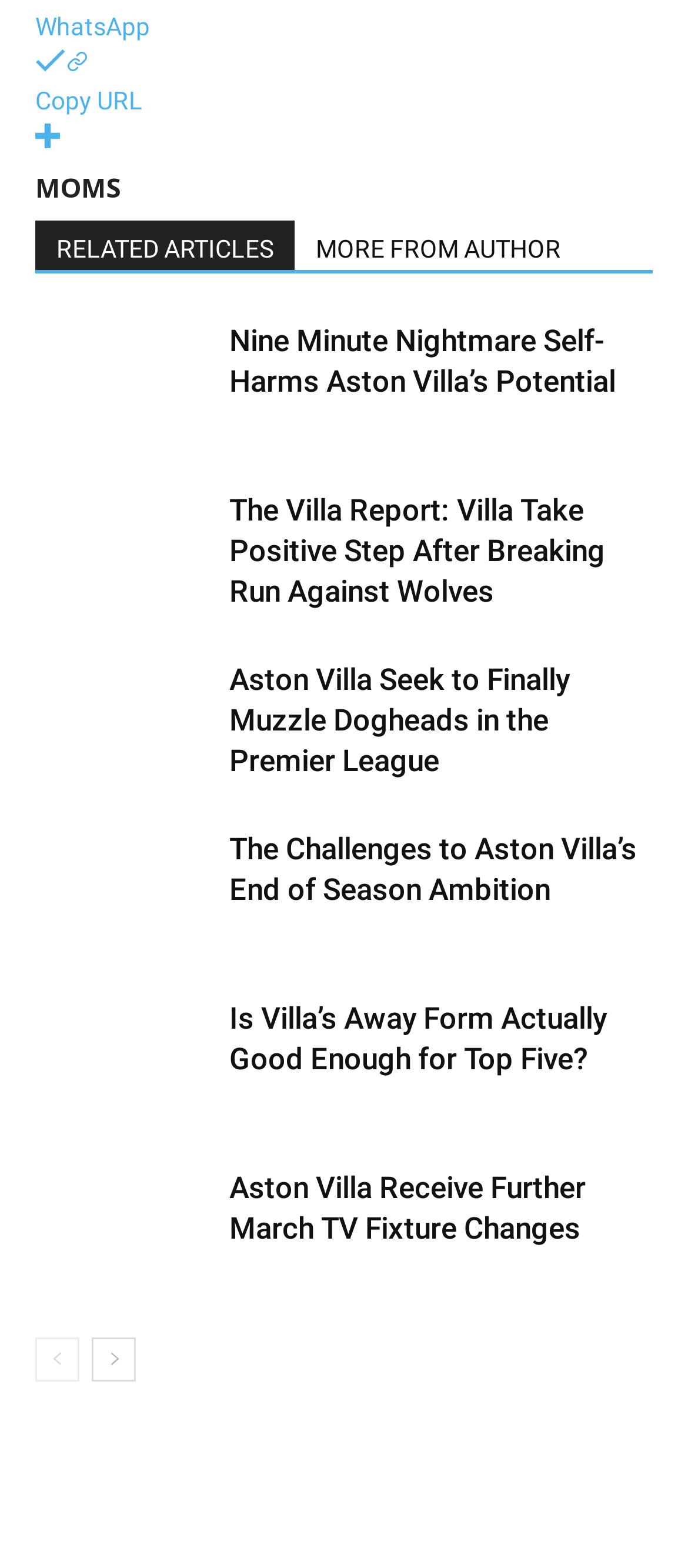Provide a short, one-word or phrase answer to the question below:
How many headings are on this page?

5